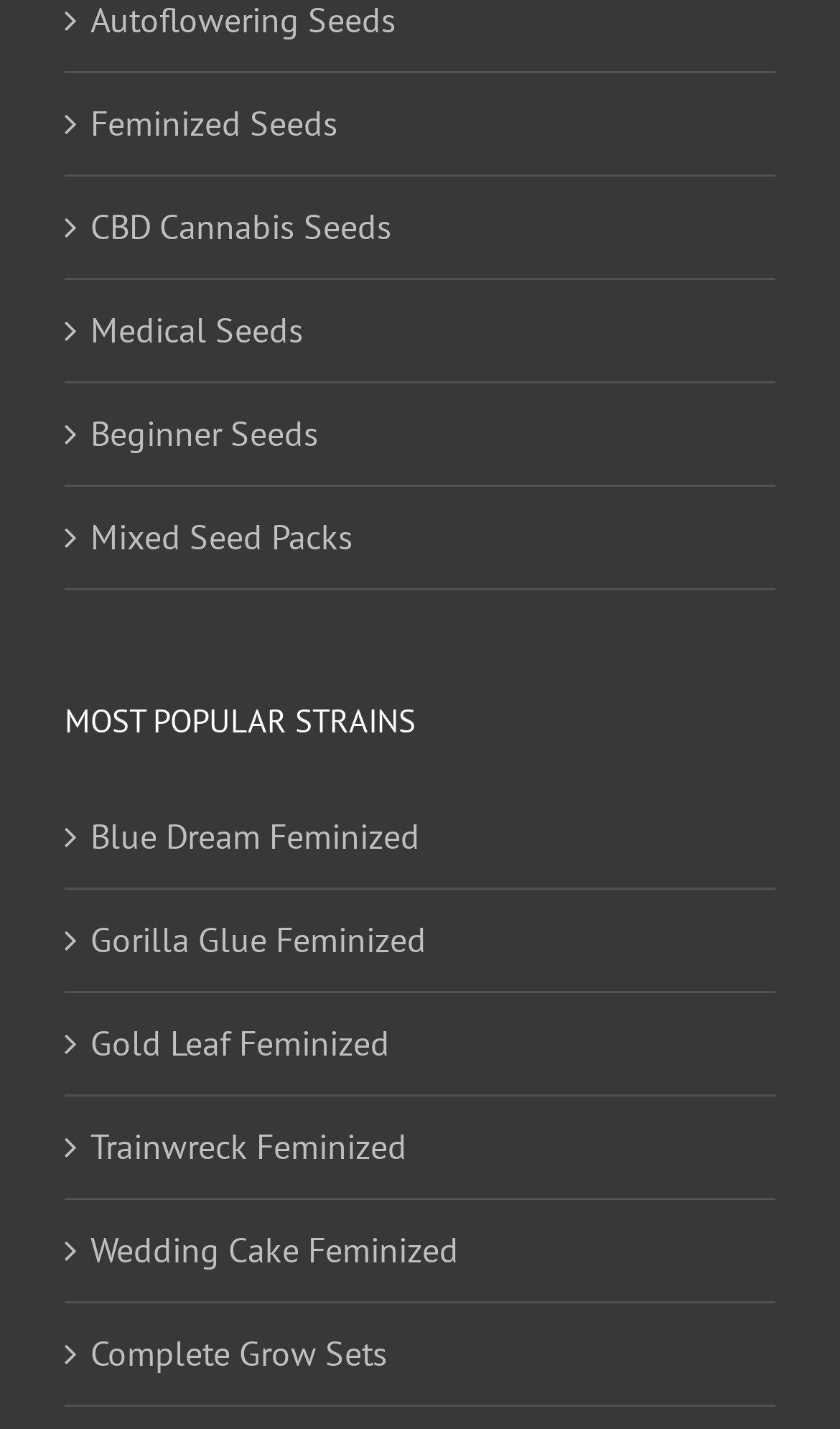Please identify the bounding box coordinates of the area that needs to be clicked to fulfill the following instruction: "Toggle the menu."

None